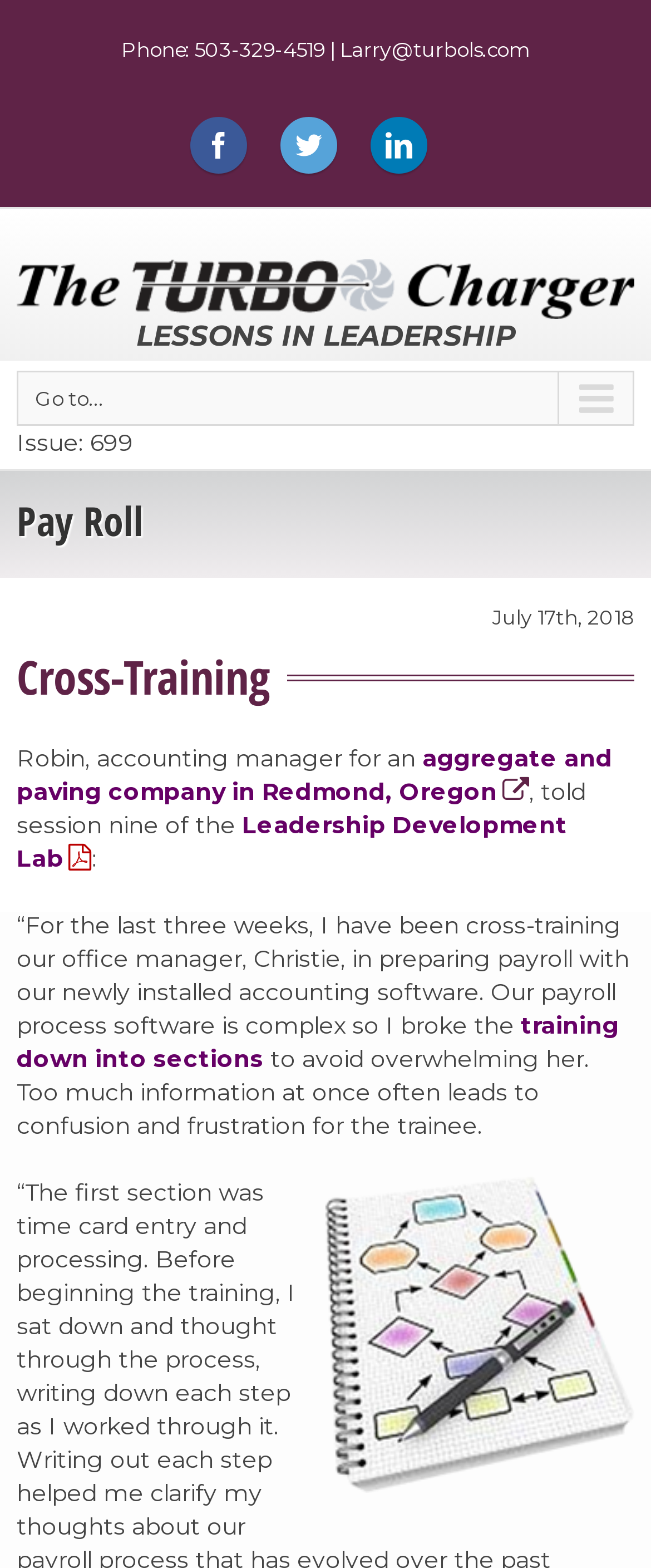Determine the bounding box coordinates of the section I need to click to execute the following instruction: "Read the article about Cross-Training". Provide the coordinates as four float numbers between 0 and 1, i.e., [left, top, right, bottom].

[0.026, 0.412, 0.974, 0.452]